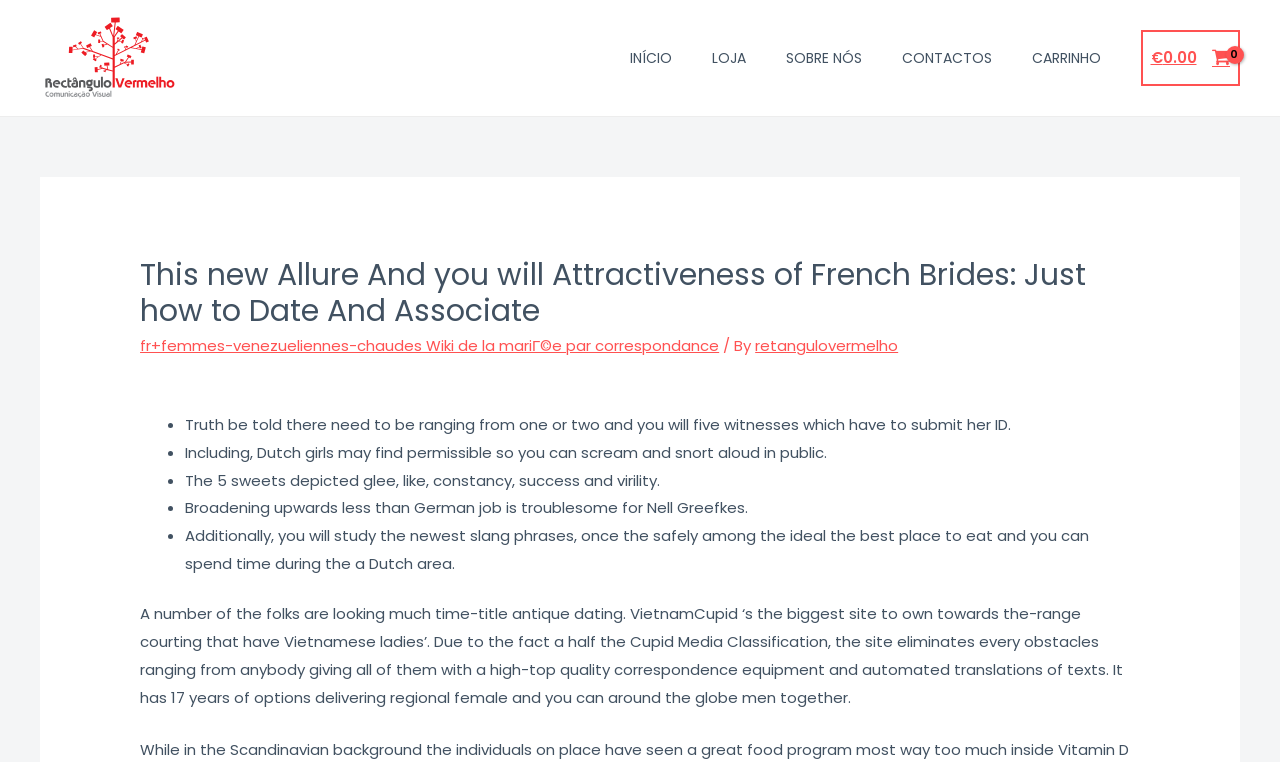What is the topic of the article? Refer to the image and provide a one-word or short phrase answer.

French Brides